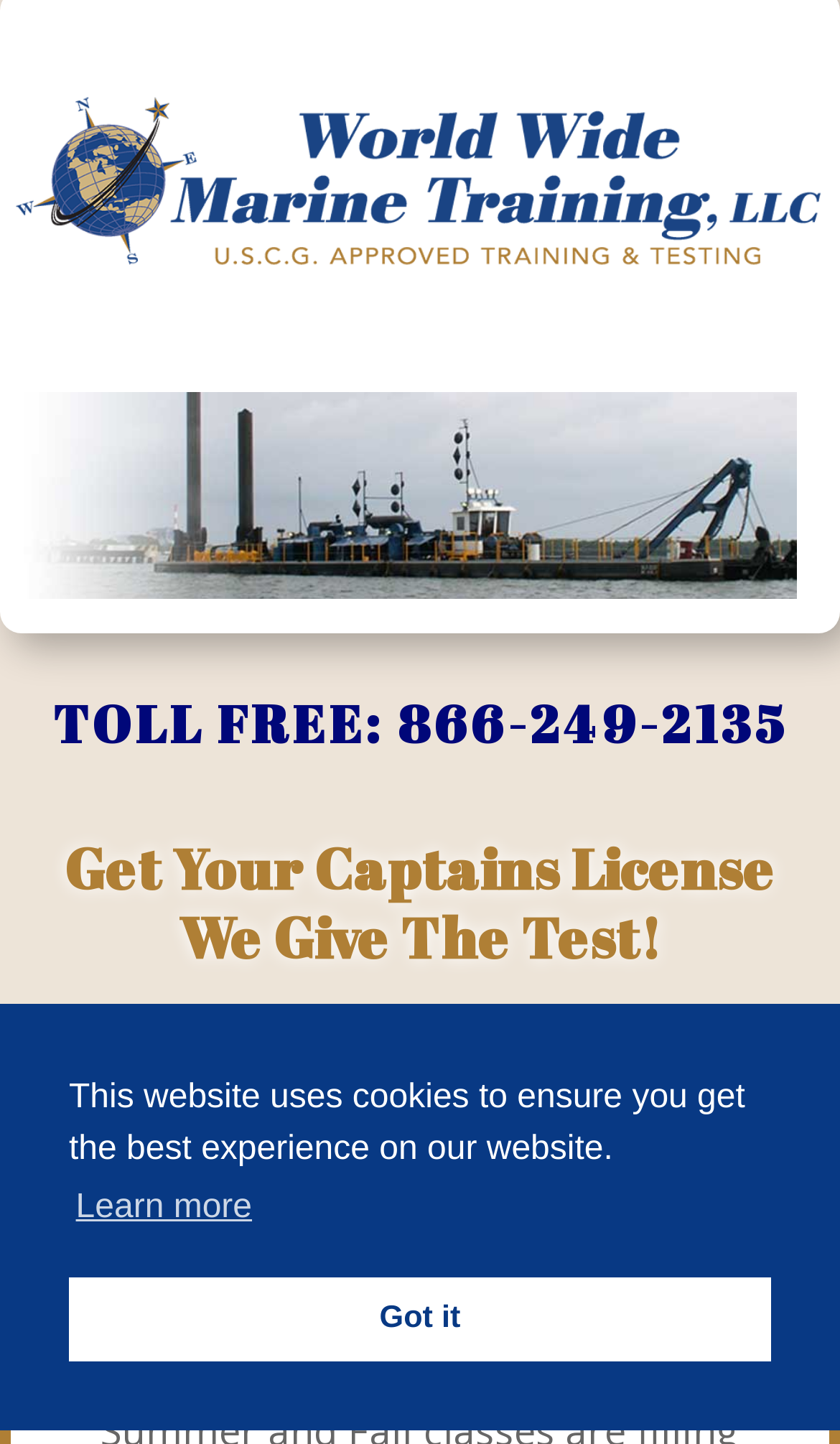What is the purpose of this website?
Look at the image and answer the question with a single word or phrase.

Maritime education